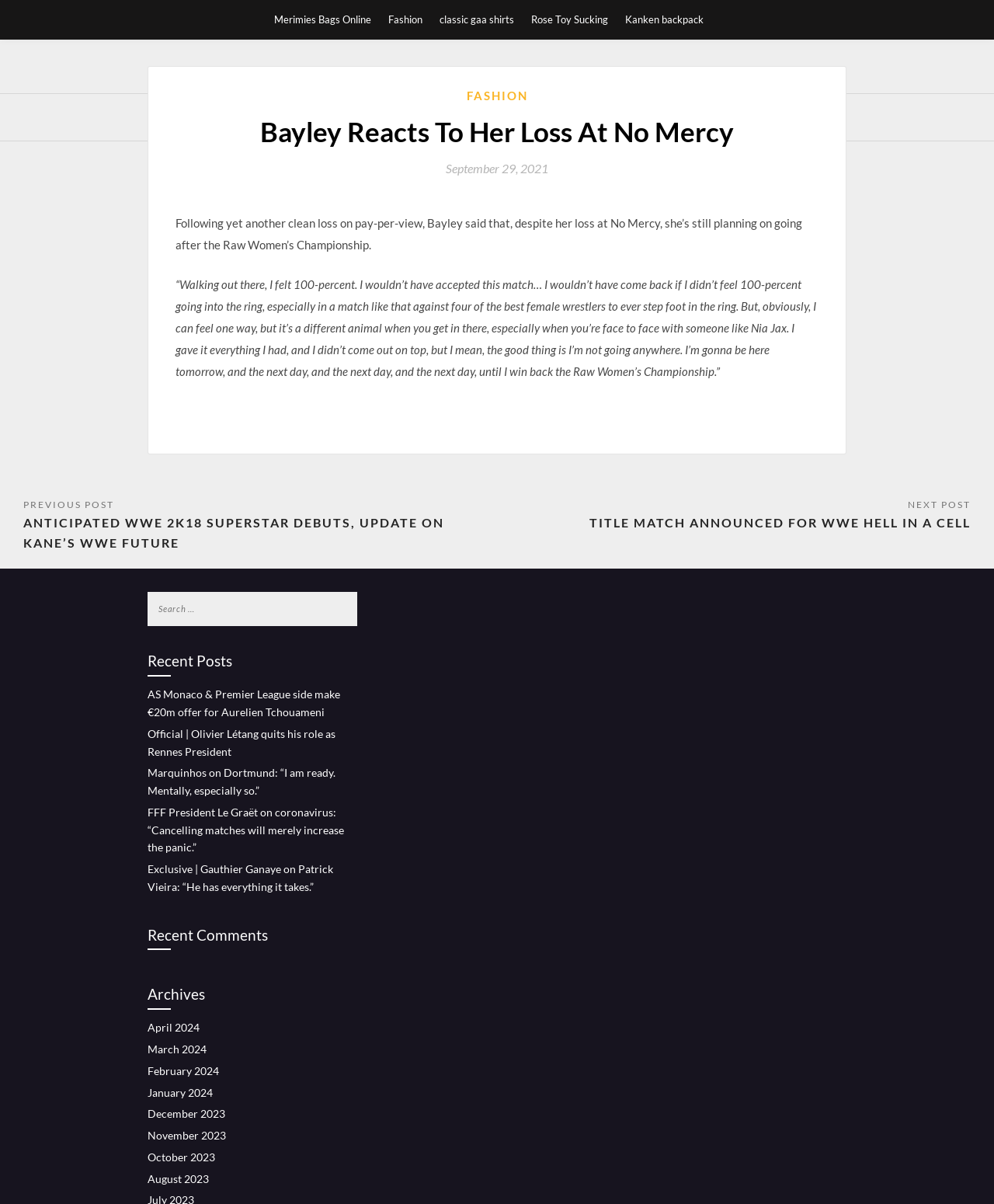What is the category of the article?
Based on the image, provide your answer in one word or phrase.

FASHION